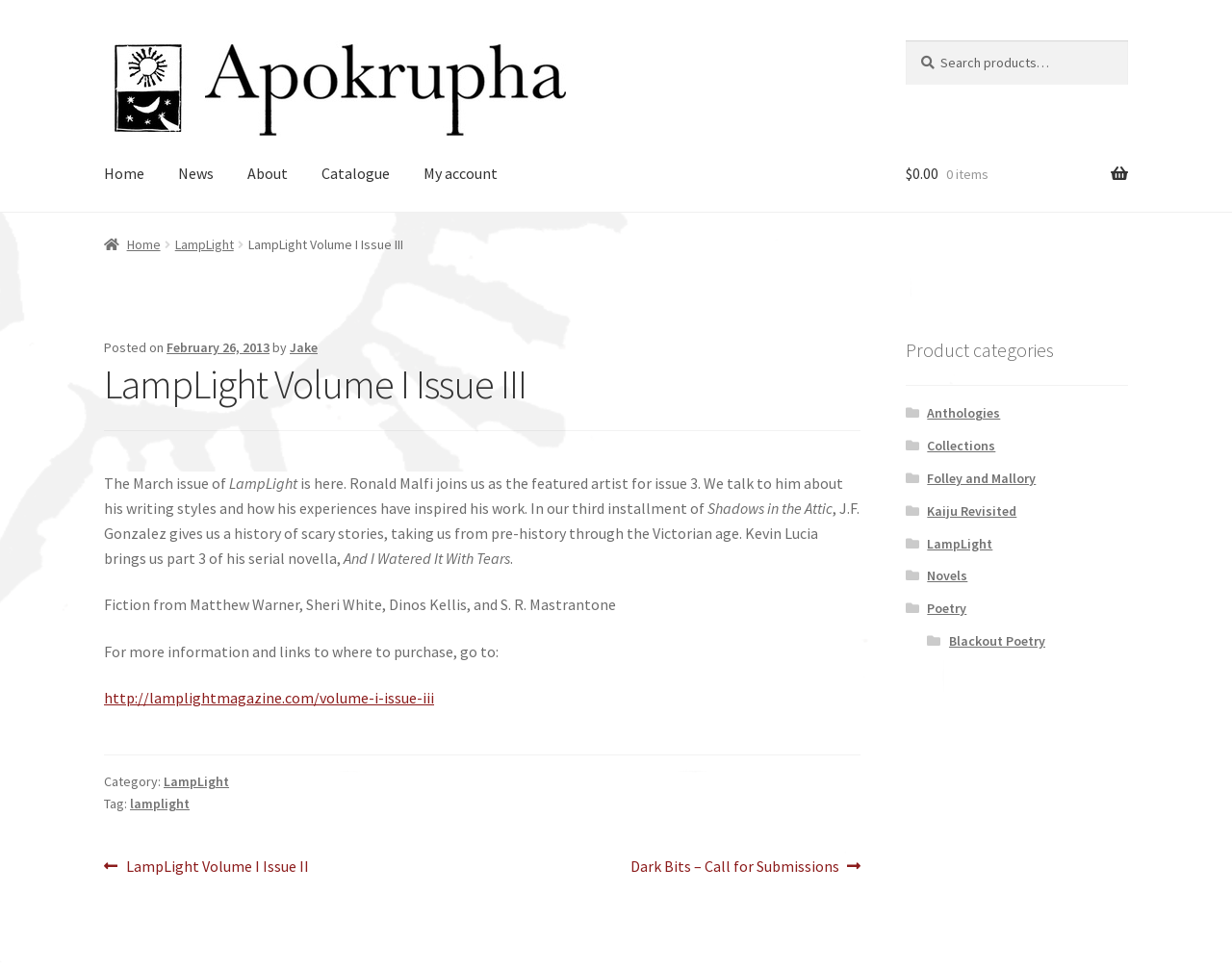Locate the bounding box coordinates of the area you need to click to fulfill this instruction: 'Browse LampLight category'. The coordinates must be in the form of four float numbers ranging from 0 to 1: [left, top, right, bottom].

[0.753, 0.551, 0.806, 0.569]